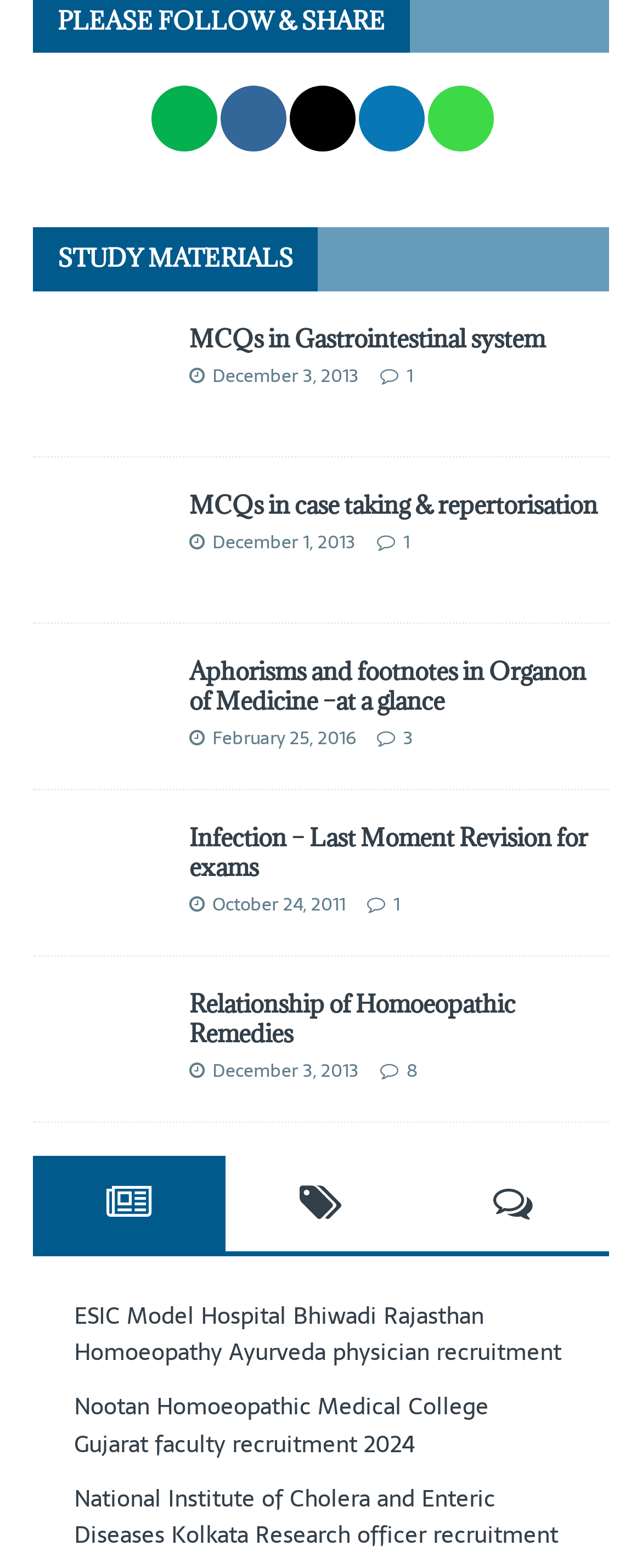Pinpoint the bounding box coordinates of the clickable area necessary to execute the following instruction: "Check ESIC Model Hospital Bhiwadi Rajasthan Homoeopathy Ayurveda physician recruitment". The coordinates should be given as four float numbers between 0 and 1, namely [left, top, right, bottom].

[0.115, 0.827, 0.874, 0.874]